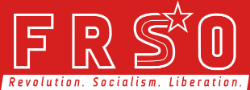Create a vivid and detailed description of the image.

The image features the logo of the Freedom Road Socialist Organization (FRSO). Prominently displayed in bold letters, the acronym "FRSO" is rendered in striking white against a vibrant red background, symbolizing revolutionary fervor. Above the "S," a star is featured, often associated with socialist movements, enhancing the design's revolutionary theme. Beneath the acronym, the slogan reads "Revolution. Socialism. Liberation.," encapsulating the organization's core principles and mission. This image not only represents the FRSO but also serves as a visual call to action for those aligned with its ideals of social justice and political change.